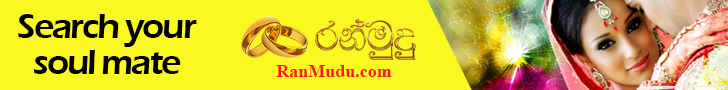What is the purpose of the matrimonial website?
Look at the image and respond with a single word or a short phrase.

To find soul mates